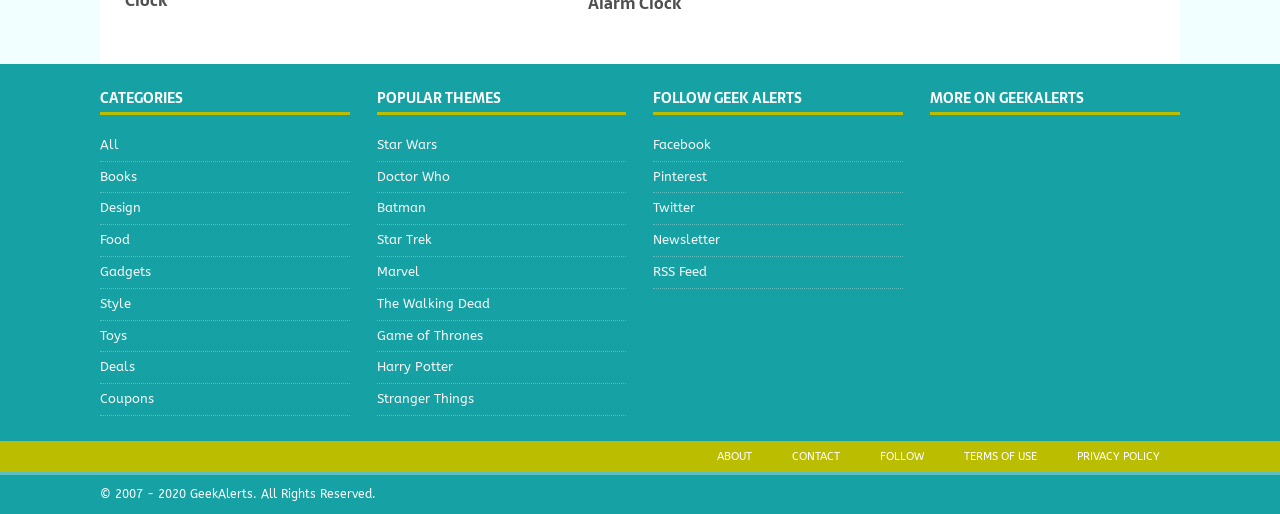Locate the bounding box of the UI element defined by this description: "Style". The coordinates should be given as four float numbers between 0 and 1, formatted as [left, top, right, bottom].

[0.078, 0.562, 0.273, 0.622]